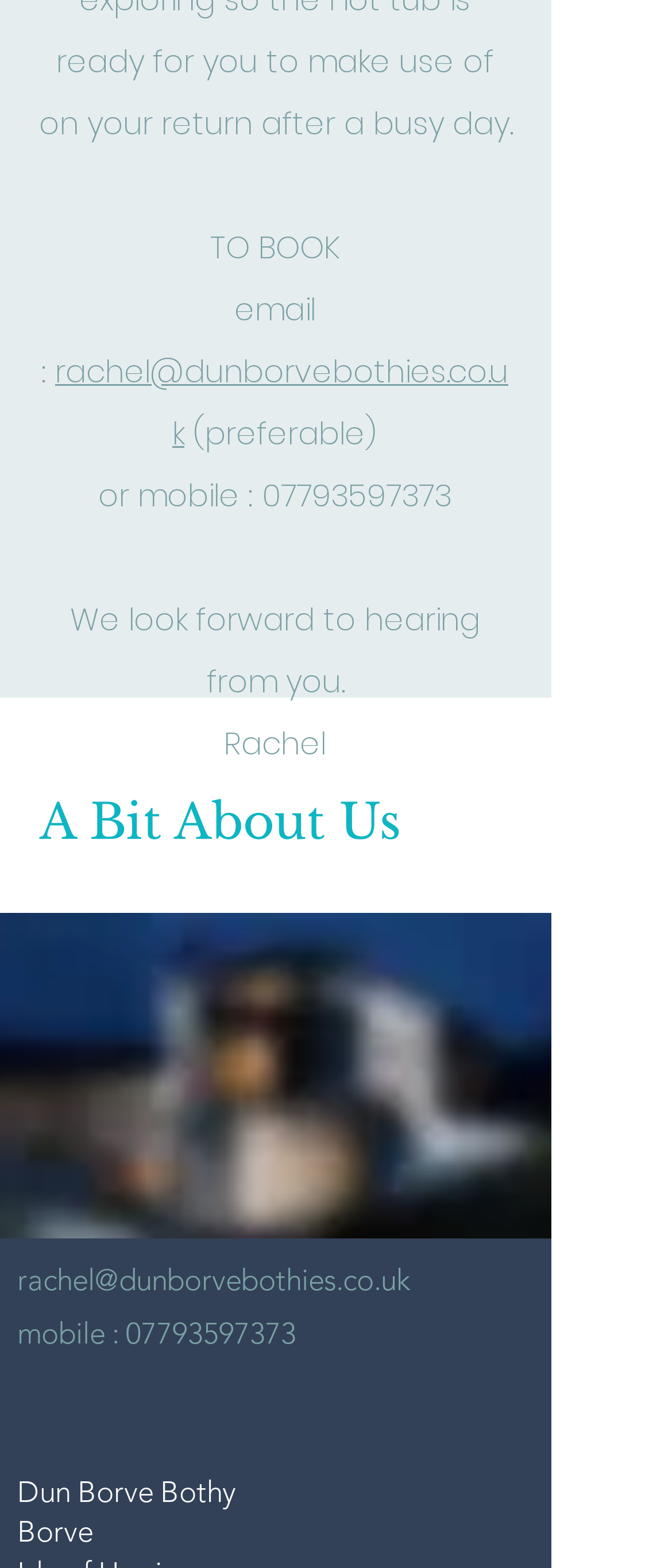Based on the image, provide a detailed and complete answer to the question: 
What is the preferred contact method?

The webpage provides two contact methods, email and mobile number. The email address is mentioned as 'rachel@dunborvebothies.co.uk' and is labeled as 'preferable', indicating that it is the preferred method of contact.